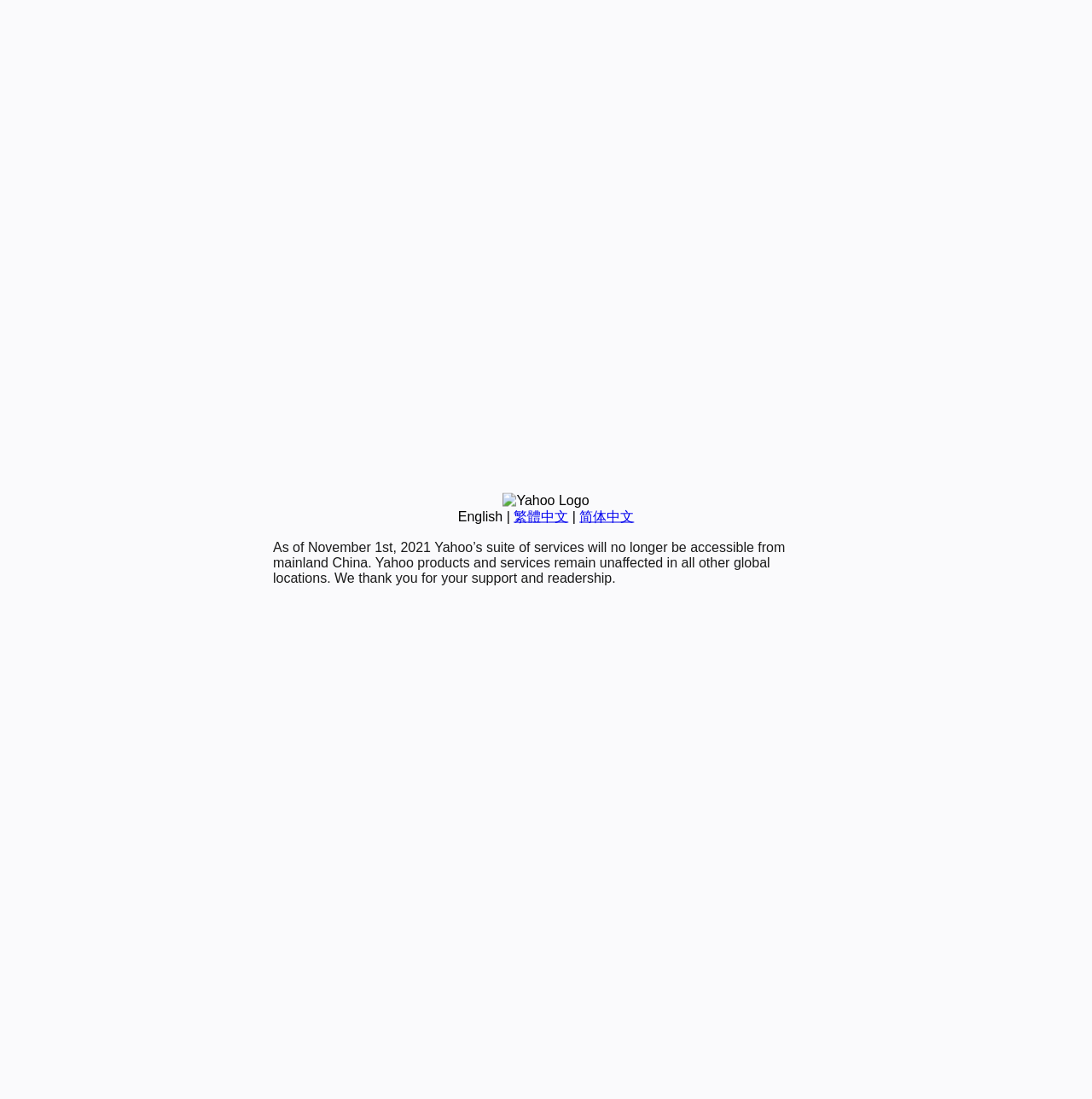Identify the bounding box coordinates for the UI element described as: "English".

[0.419, 0.463, 0.46, 0.476]